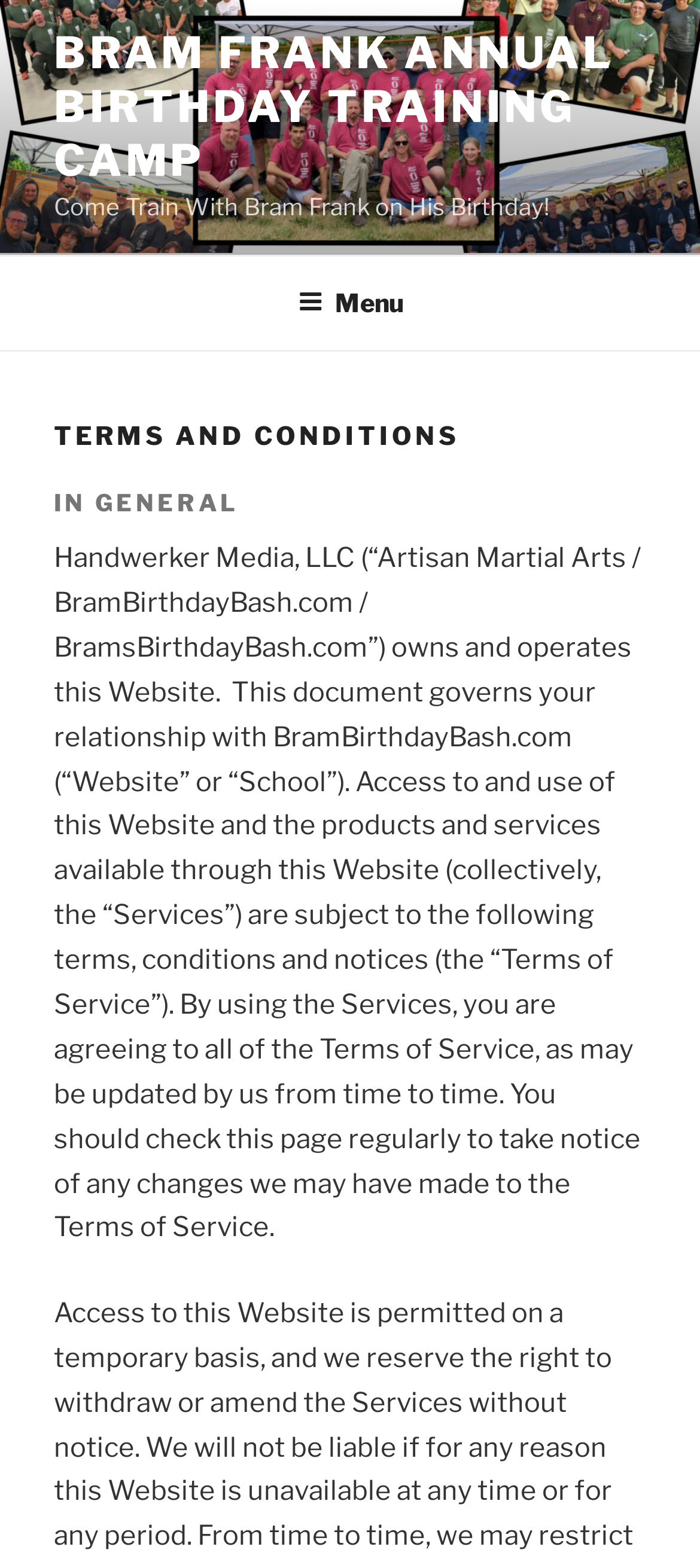Answer this question using a single word or a brief phrase:
What is the relationship between the website and the user?

Agreement to terms of service